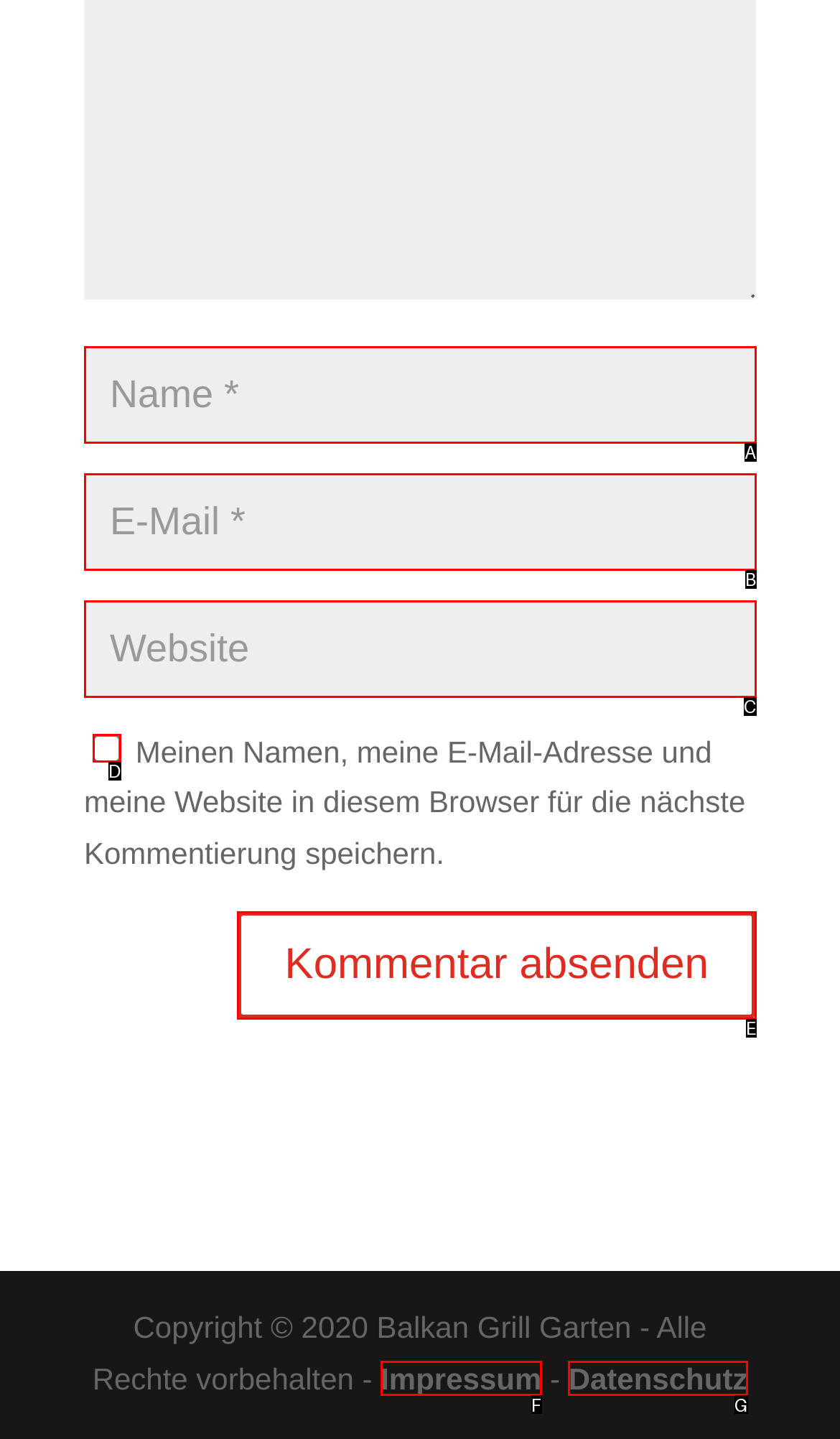Pick the HTML element that corresponds to the description: name="submit" value="Kommentar absenden"
Answer with the letter of the correct option from the given choices directly.

E